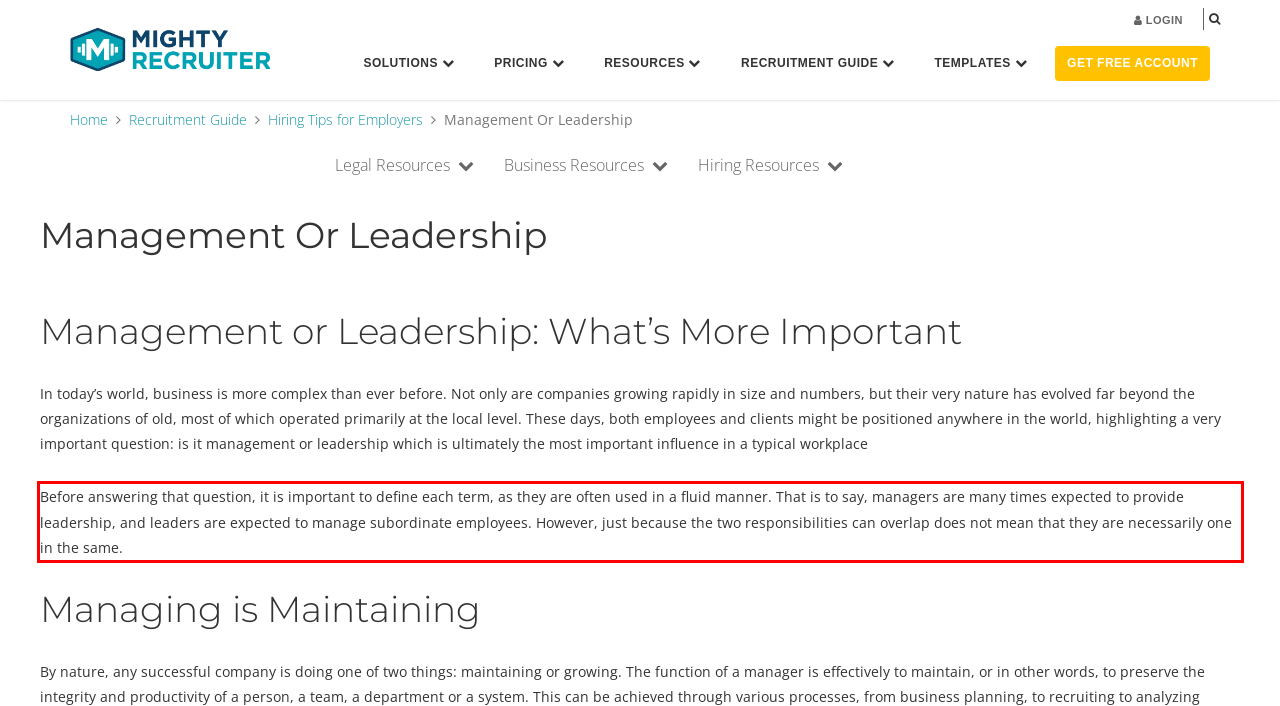Look at the webpage screenshot and recognize the text inside the red bounding box.

Before answering that question, it is important to define each term, as they are often used in a fluid manner. That is to say, managers are many times expected to provide leadership, and leaders are expected to manage subordinate employees. However, just because the two responsibilities can overlap does not mean that they are necessarily one in the same.